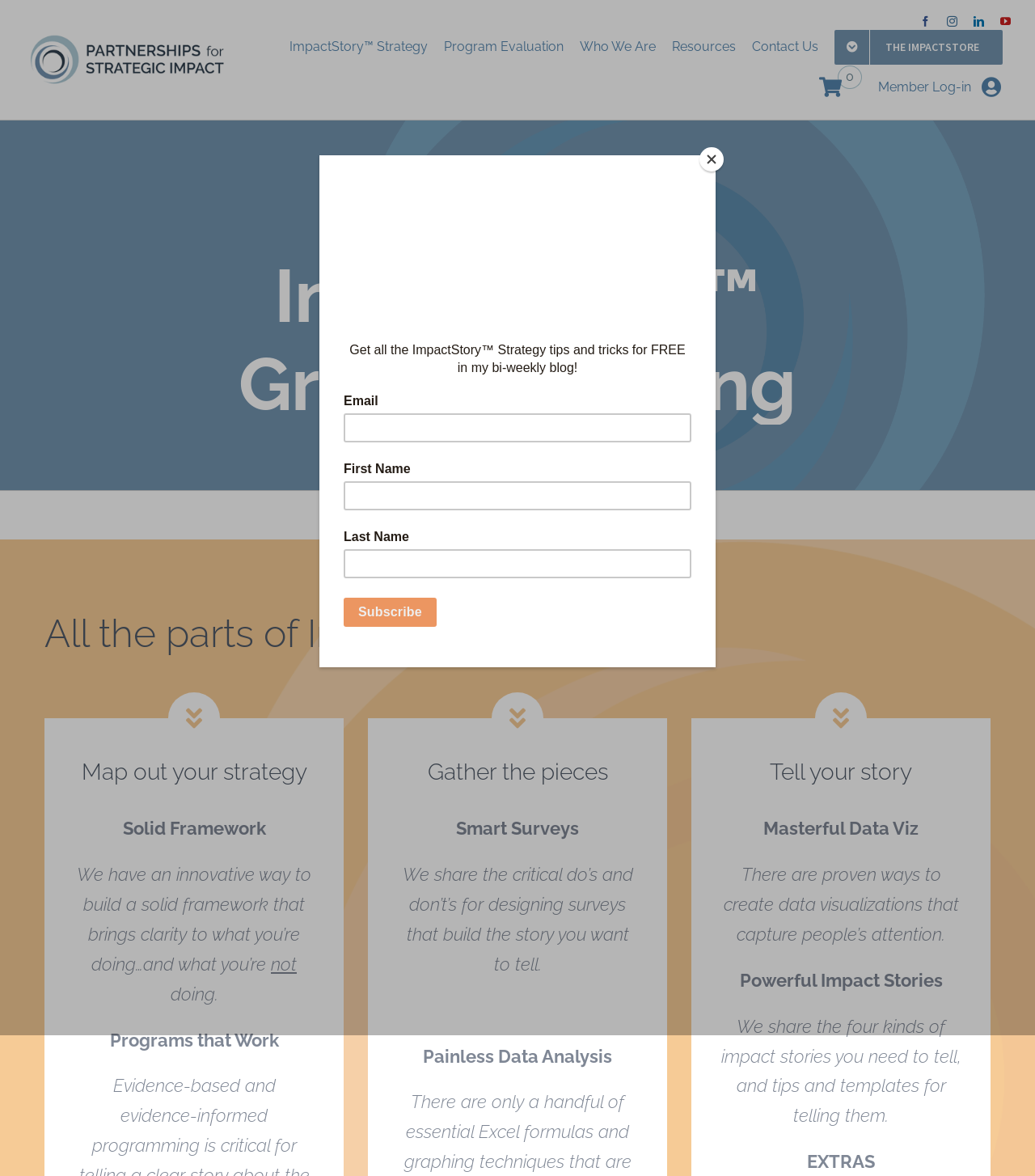Use the information in the screenshot to answer the question comprehensively: What is the third menu item?

I looked at the navigation element with the text 'Menu' and found its child link elements, which represent the menu items. The third link element has the text 'Who We Are'.